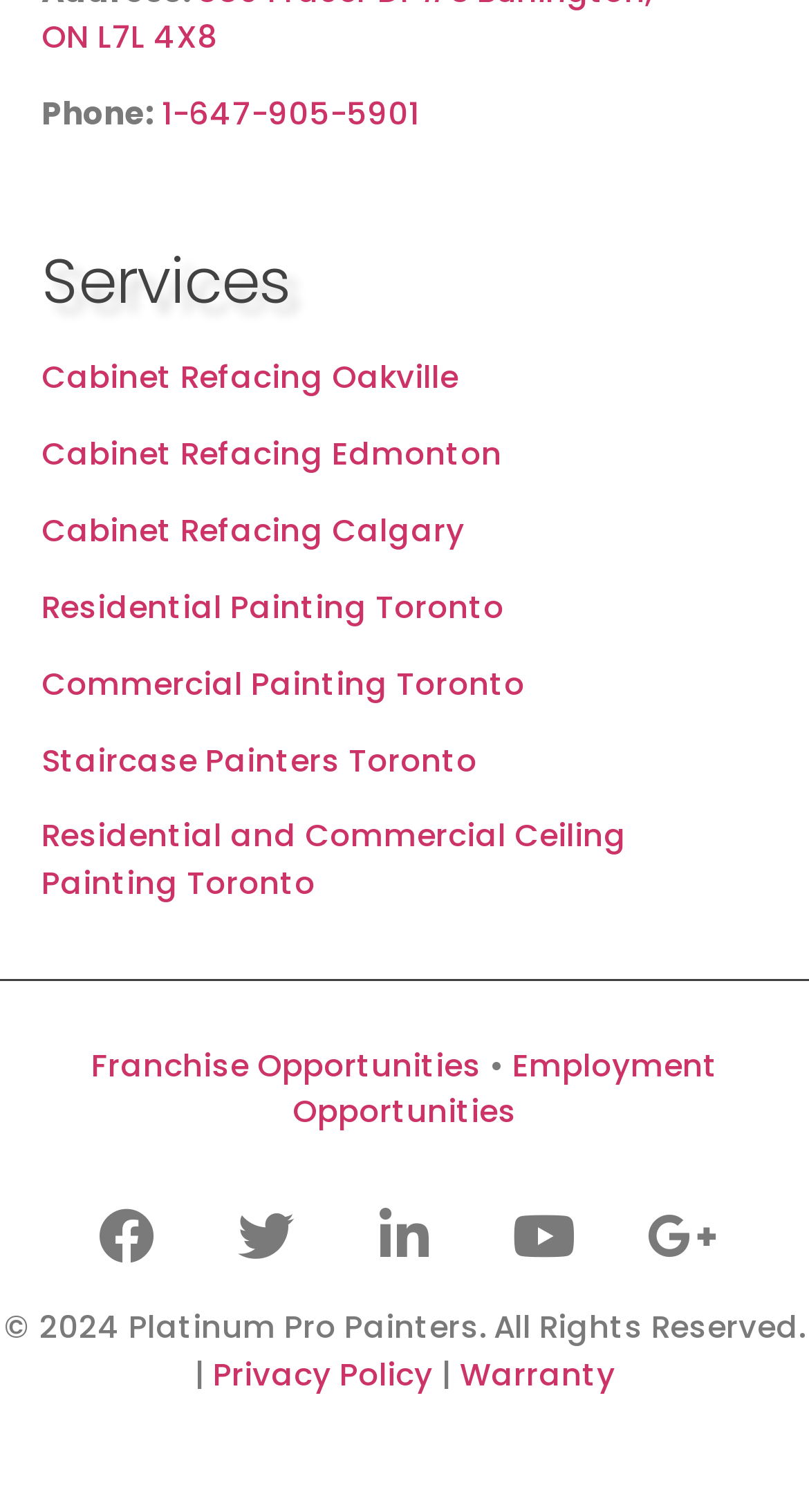Give a succinct answer to this question in a single word or phrase: 
What is the phone number?

1-647-905-5901